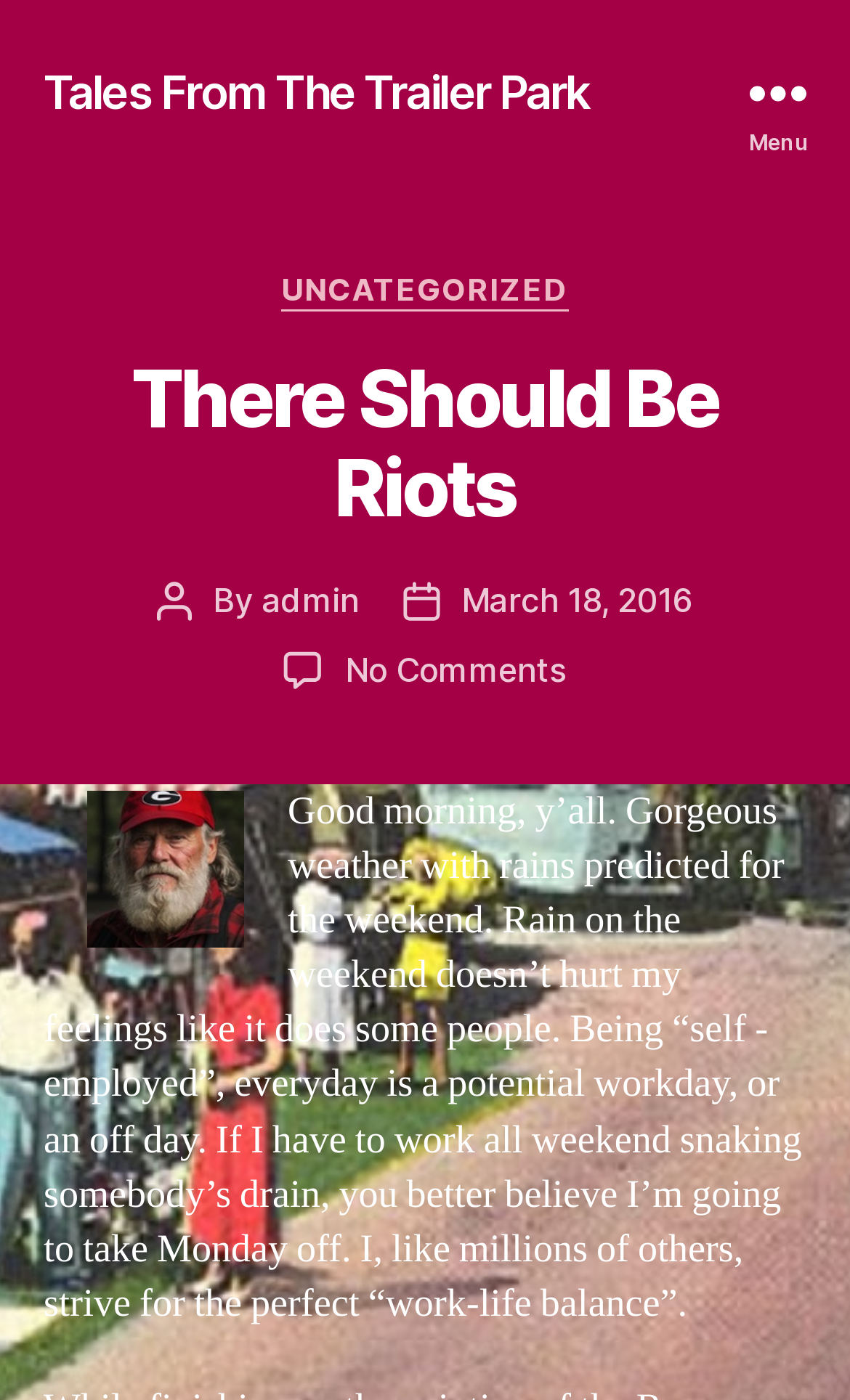Extract the bounding box coordinates for the UI element described by the text: "pwmeek". The coordinates should be in the form of [left, top, right, bottom] with values between 0 and 1.

None